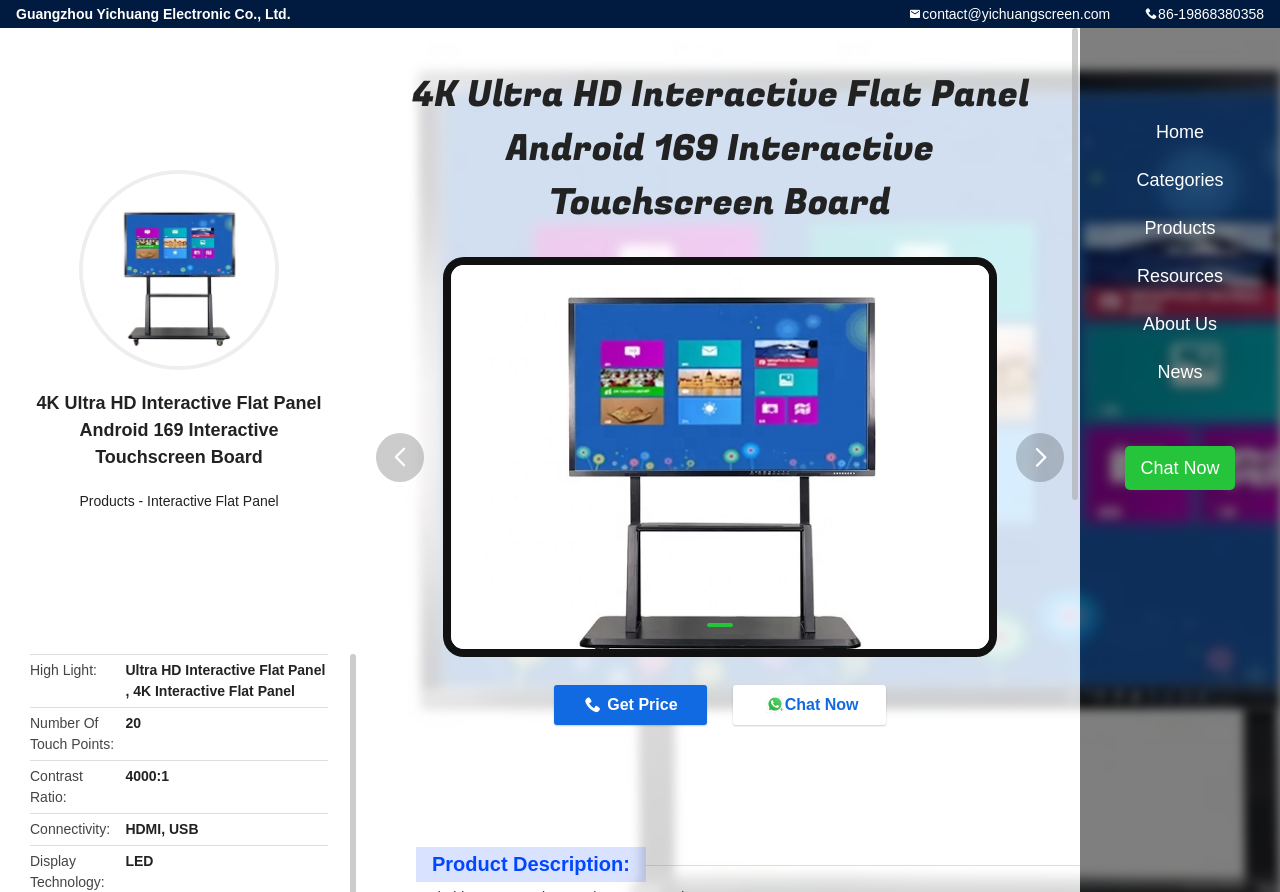Please specify the bounding box coordinates of the clickable section necessary to execute the following command: "Get the price".

[0.433, 0.768, 0.553, 0.813]